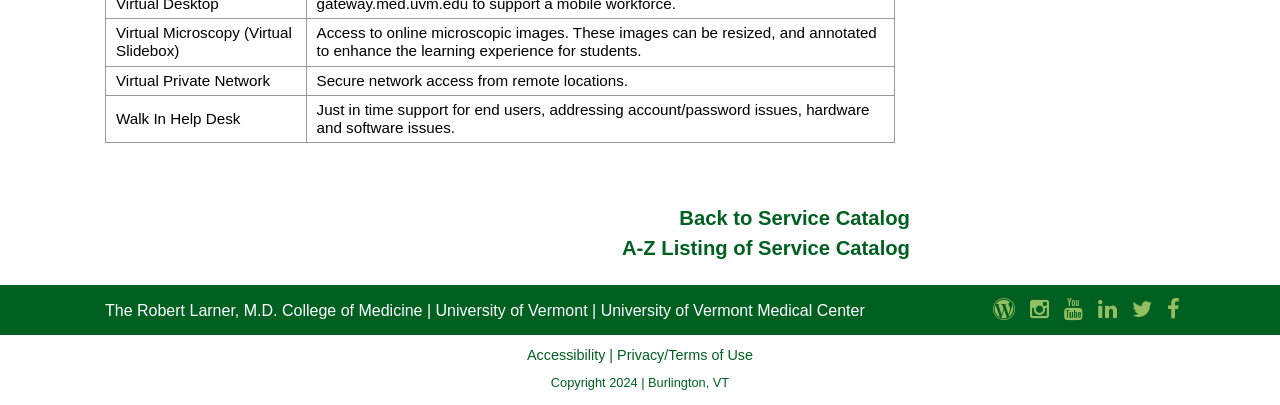Please find the bounding box coordinates of the element that needs to be clicked to perform the following instruction: "Visit University of Vermont Medical Center". The bounding box coordinates should be four float numbers between 0 and 1, represented as [left, top, right, bottom].

[0.469, 0.746, 0.676, 0.788]